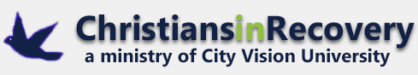Describe every aspect of the image in detail.

The image features the logo of "Christians in Recovery," a ministry affiliated with City Vision University. The logo prominently showcases a bird, symbolizing hope and new beginnings, against a clean and modern typographic design. The name "Christians in Recovery" is displayed in bold, dark blue letters, while the "in" is highlighted in a vibrant green, emphasizing a sense of growth and vitality. This visual representation conveys a message of support and community for individuals navigating their recovery journey, encapsulating the ministry’s mission of fostering healing and faith-based guidance. Below the main logo text, there is understated text that states, "a ministry of City Vision University," indicating the organization's affiliation and commitment to educational and support services within a Christian context.